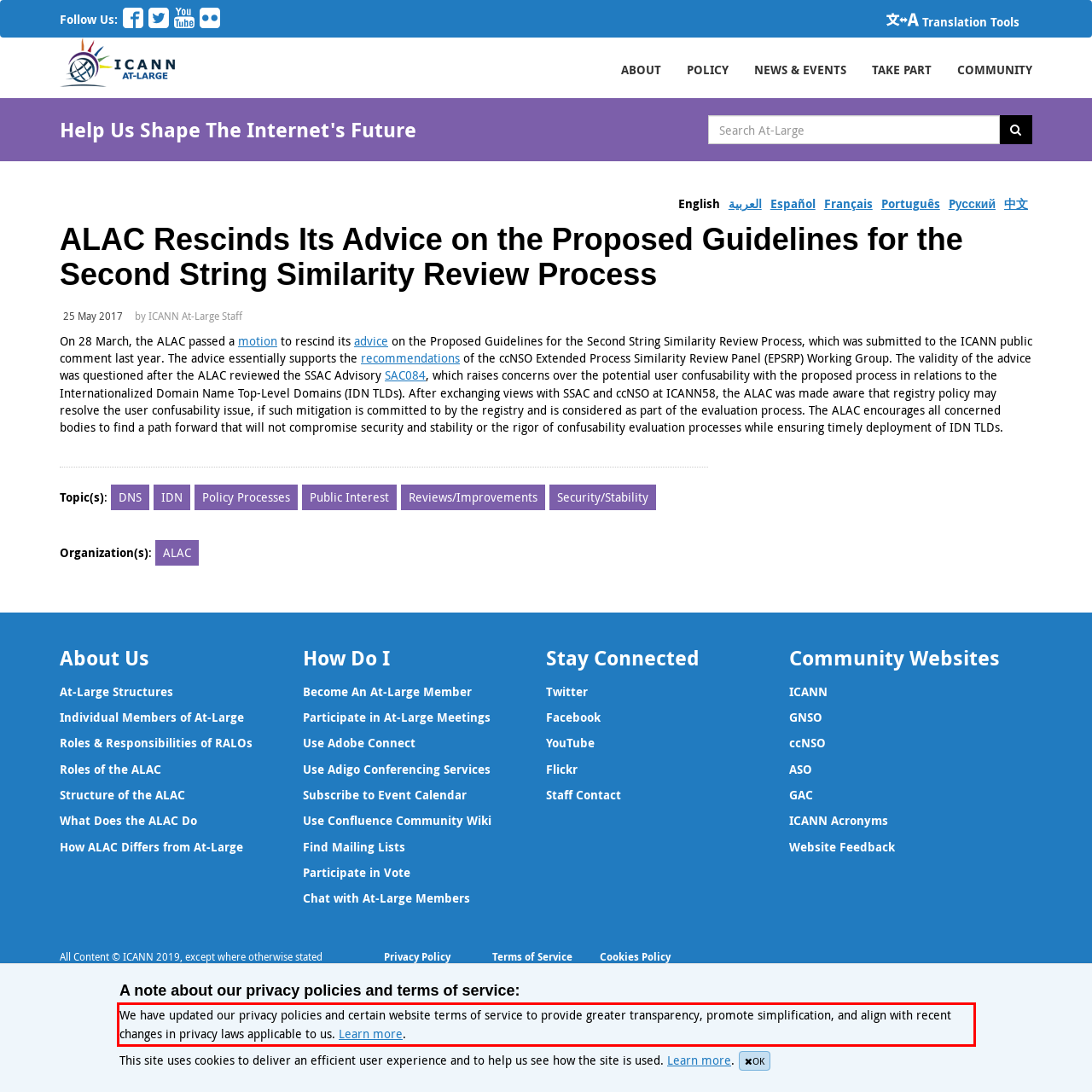Please extract the text content within the red bounding box on the webpage screenshot using OCR.

We have updated our privacy policies and certain website terms of service to provide greater transparency, promote simplification, and align with recent changes in privacy laws applicable to us. Learn more Opens a new window .